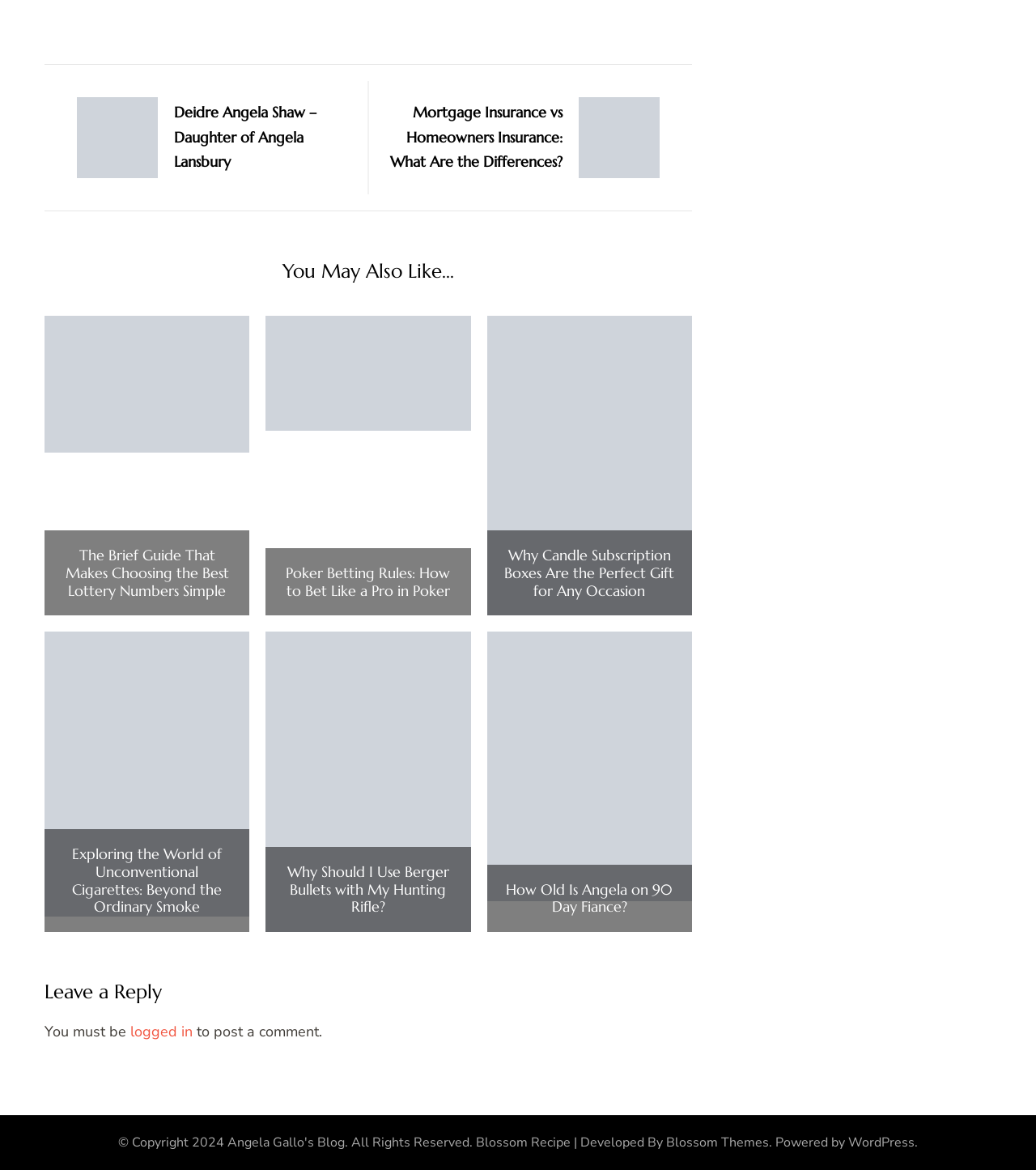Determine the bounding box coordinates for the area you should click to complete the following instruction: "Click on the link to read about Deidre Angela Shaw".

[0.043, 0.083, 0.34, 0.152]